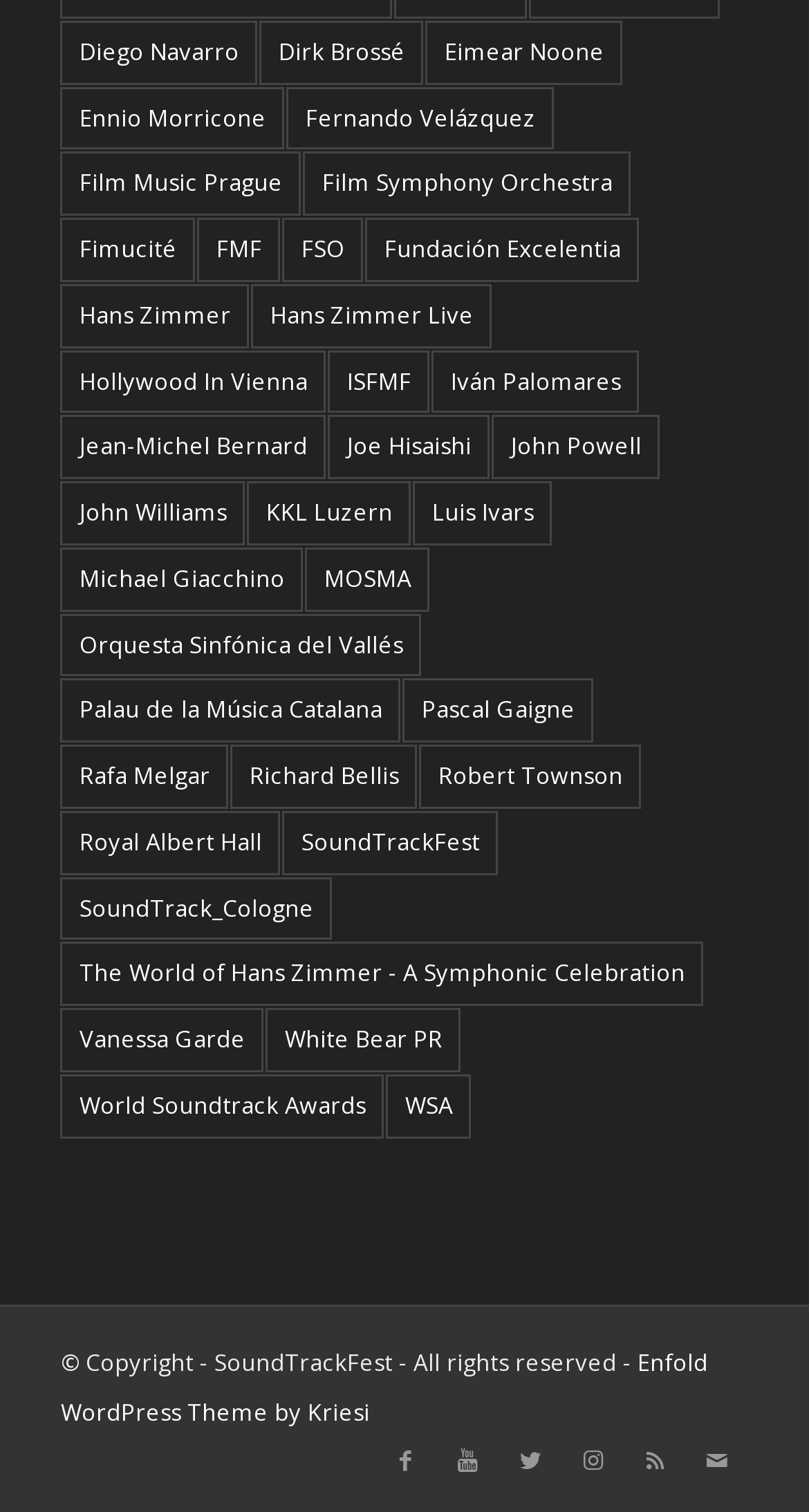Locate the bounding box of the UI element described by: "Enfold WordPress Theme by Kriesi" in the given webpage screenshot.

[0.075, 0.89, 0.875, 0.944]